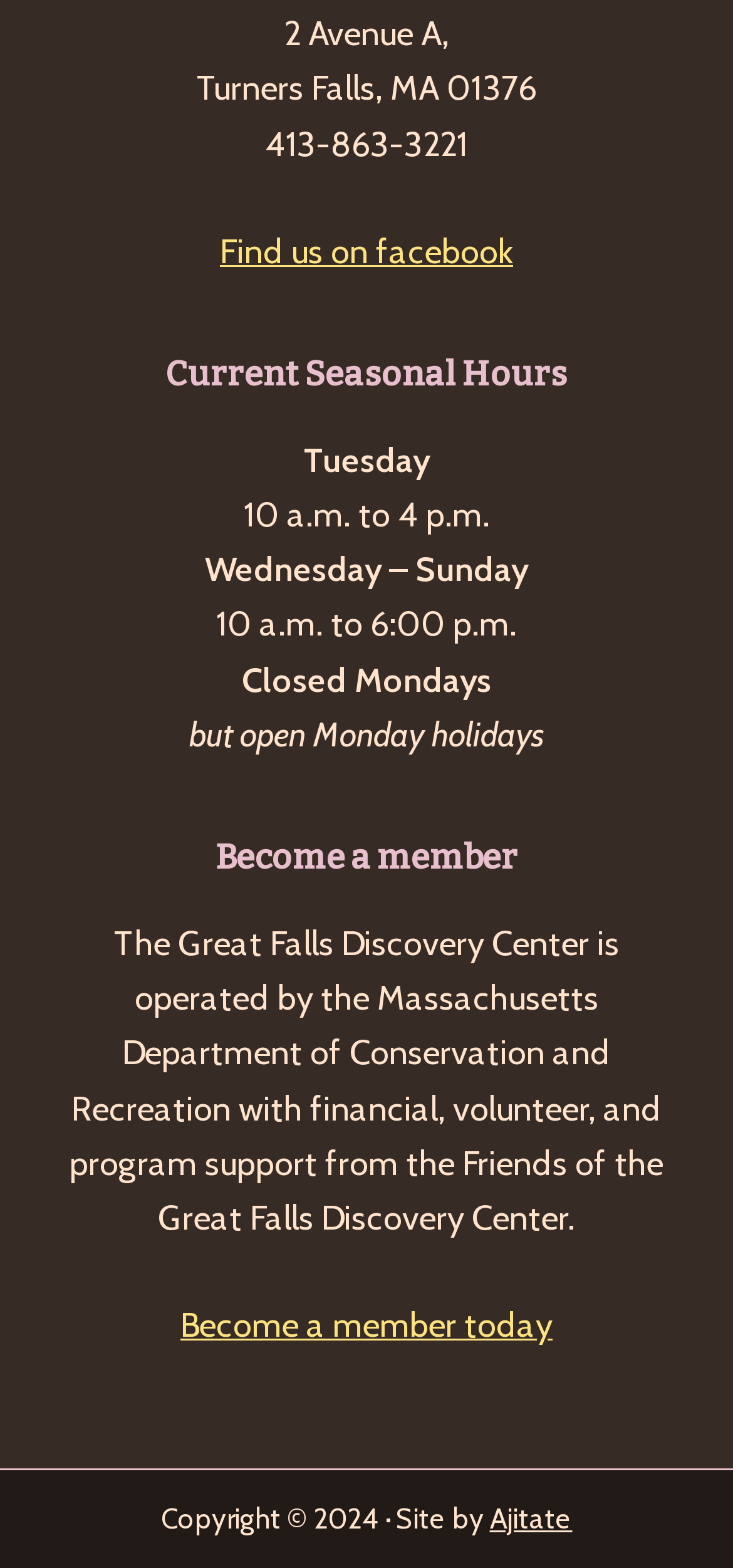Who operates the Great Falls Discovery Center?
Look at the image and respond with a one-word or short-phrase answer.

Massachusetts Department of Conservation and Recreation